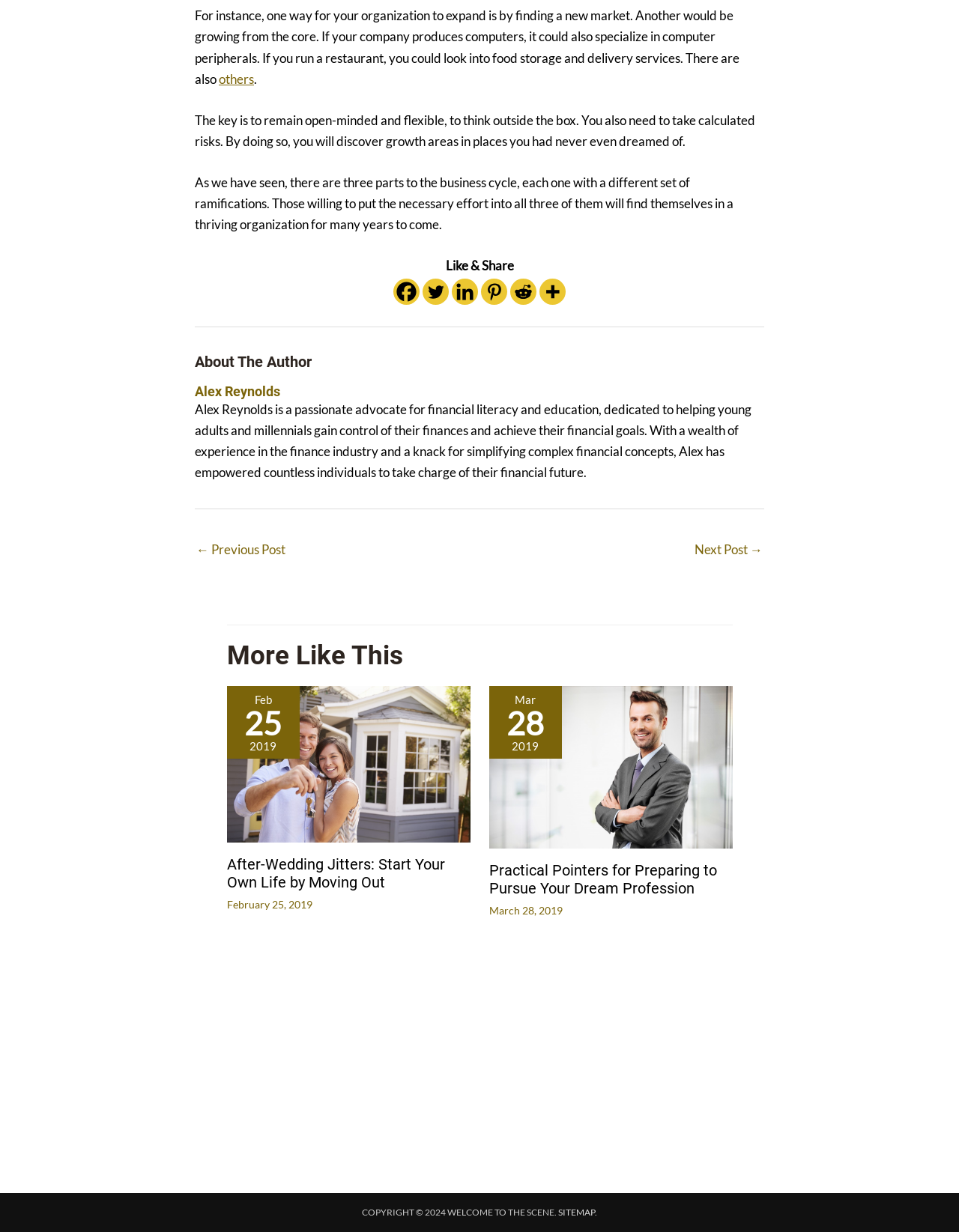What is the topic of the first article?
Answer with a single word or phrase by referring to the visual content.

After-Wedding Jitters